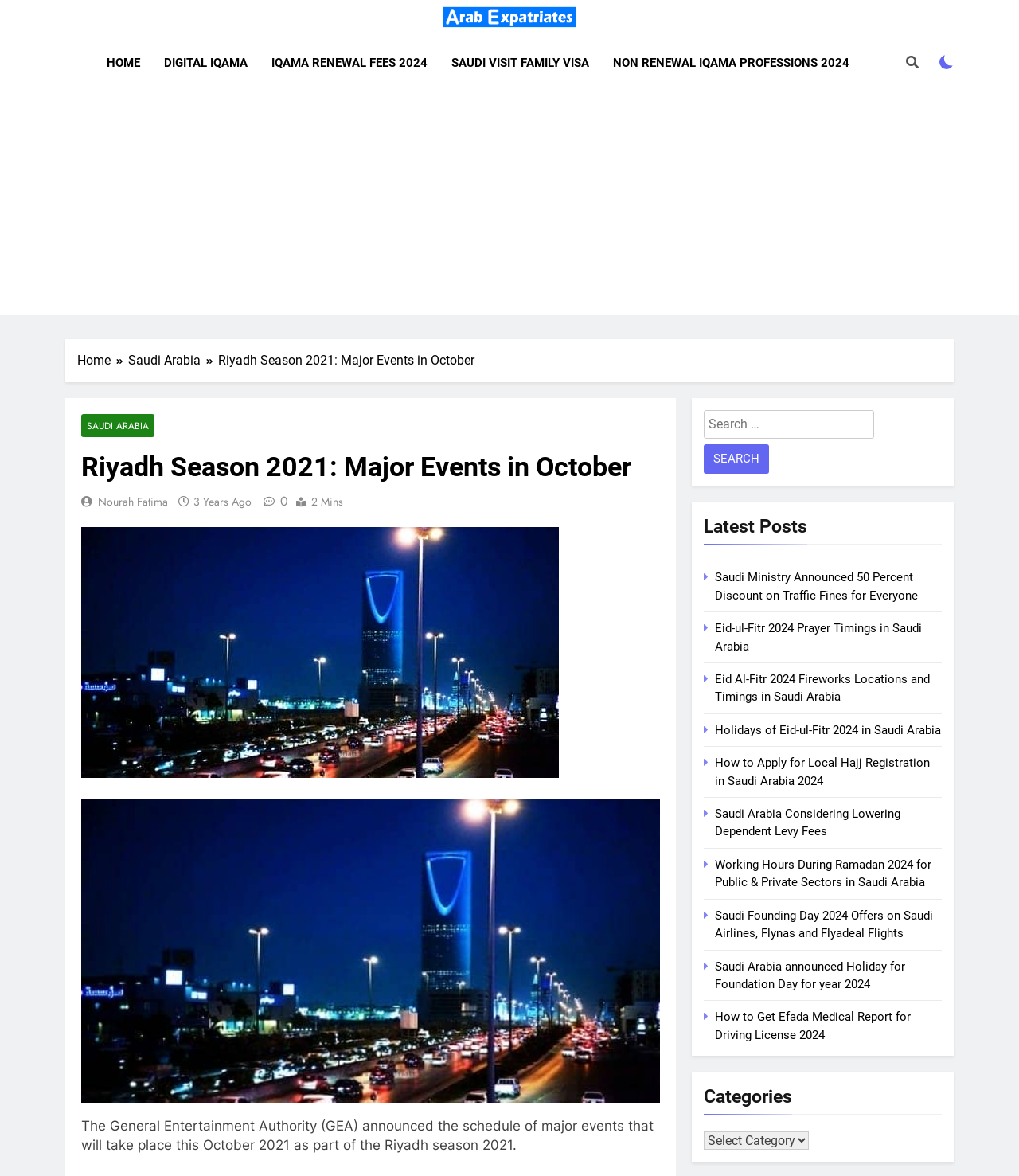What is the category section located at?
Using the image as a reference, give an elaborate response to the question.

The question asks about the location of the category section. By analyzing the webpage structure and the bounding box coordinates of the elements, we can find the answer that the category section is located at the bottom right of the webpage.